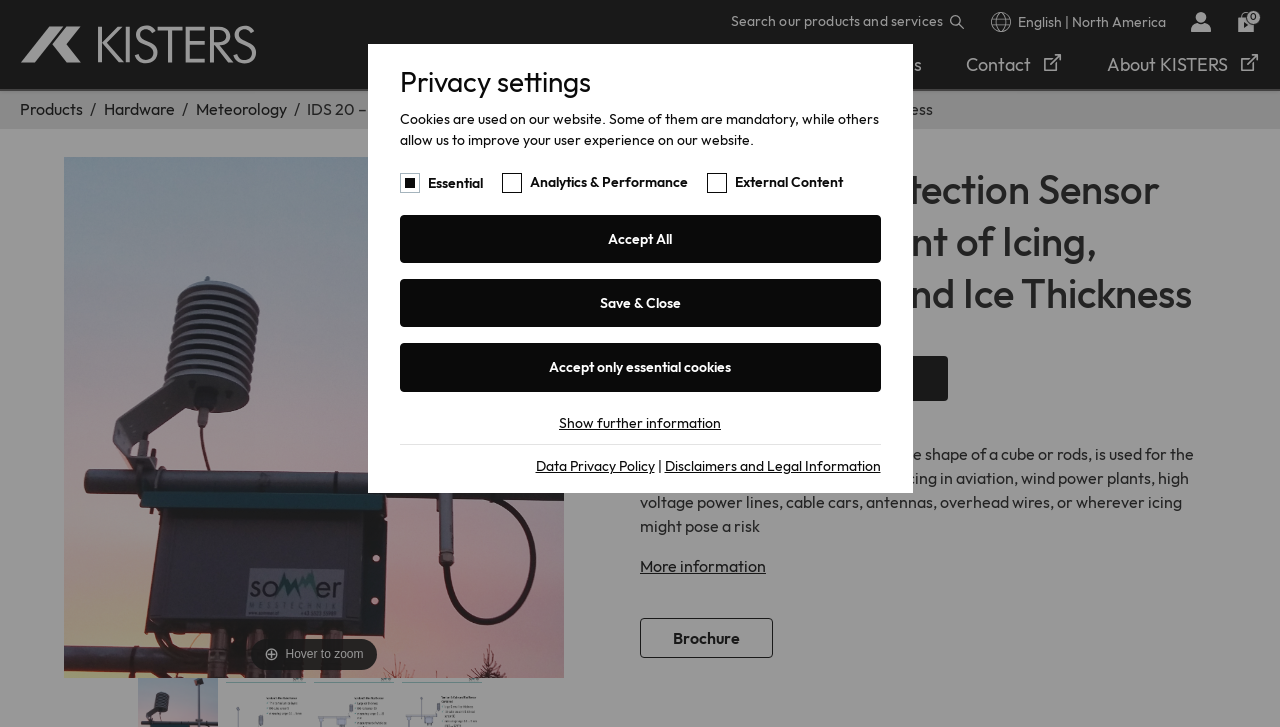Using the image as a reference, answer the following question in as much detail as possible:
How many types of cookies are there?

There are three types of cookies: Essential, Analytics & Performance, and External Content. These types of cookies are listed in the privacy settings section at the bottom of the webpage.